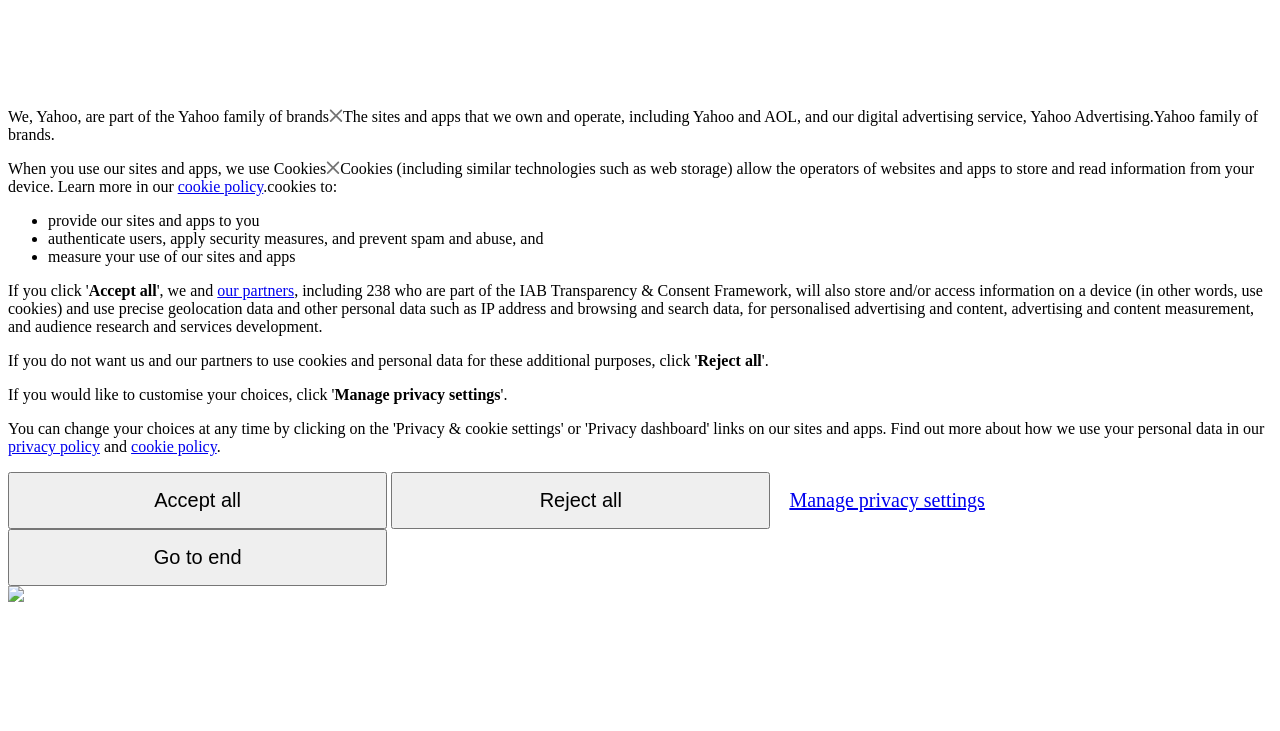Please determine the bounding box coordinates of the element to click in order to execute the following instruction: "Click the 'Go to end' button". The coordinates should be four float numbers between 0 and 1, specified as [left, top, right, bottom].

[0.006, 0.724, 0.302, 0.802]